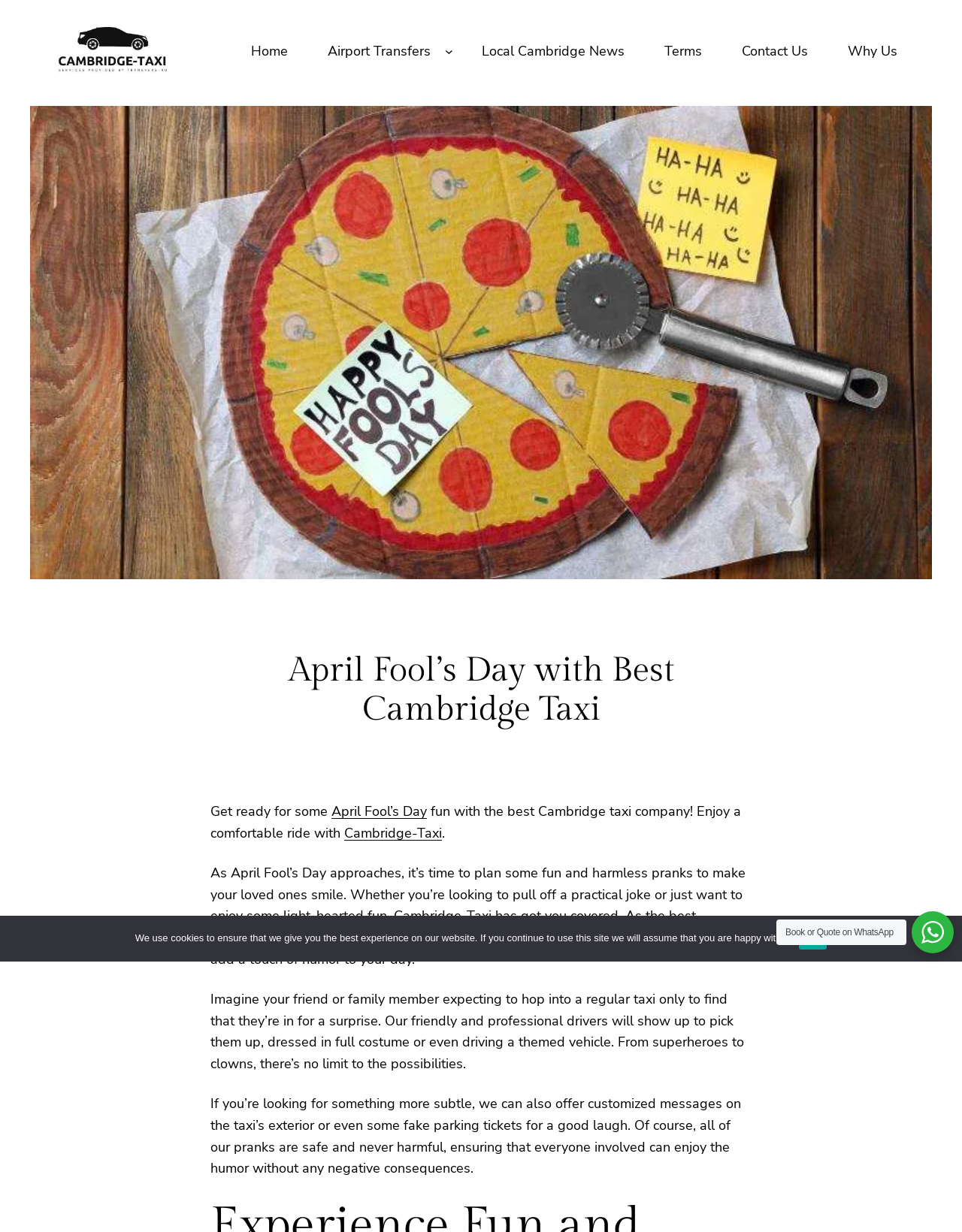Using the webpage screenshot, locate the HTML element that fits the following description and provide its bounding box: "Fatmarch".

None